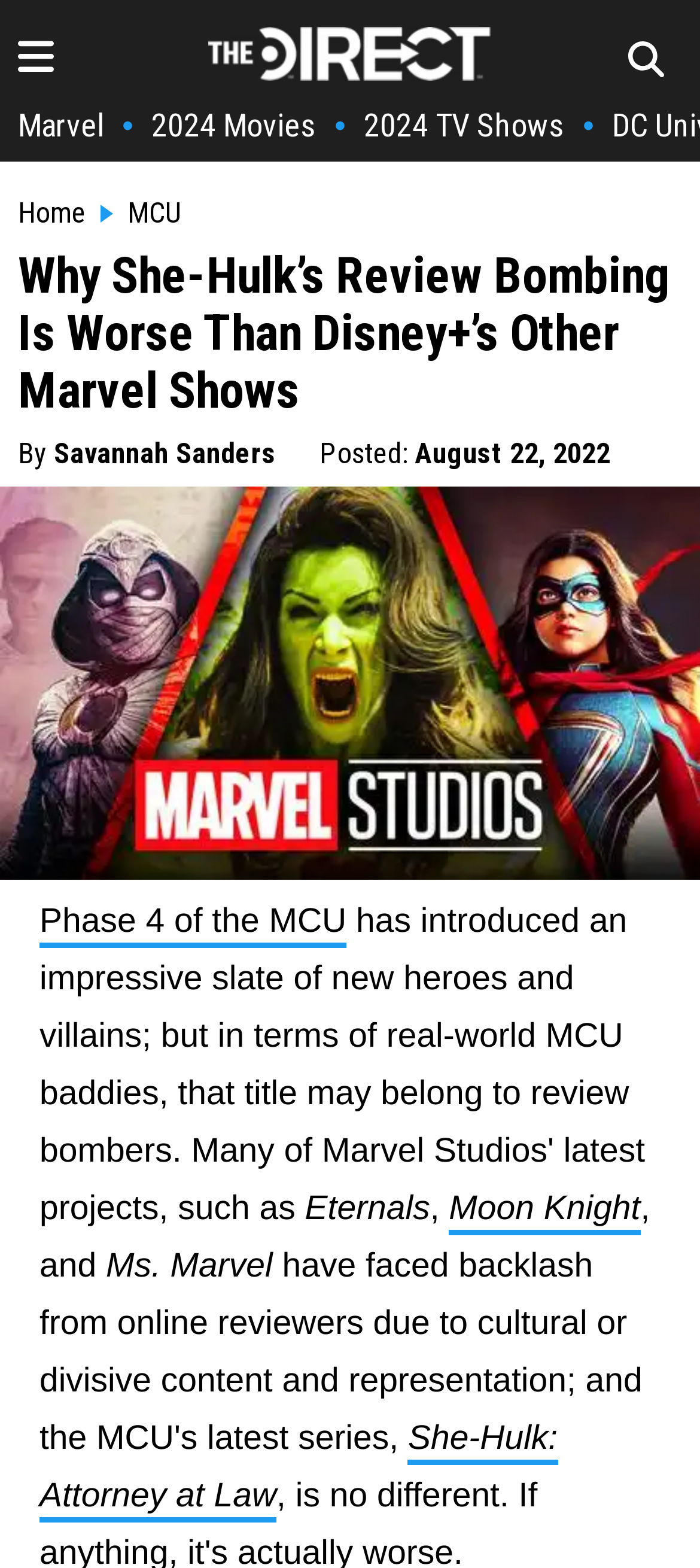Please provide a brief answer to the question using only one word or phrase: 
What is the name of the author of this article?

Savannah Sanders